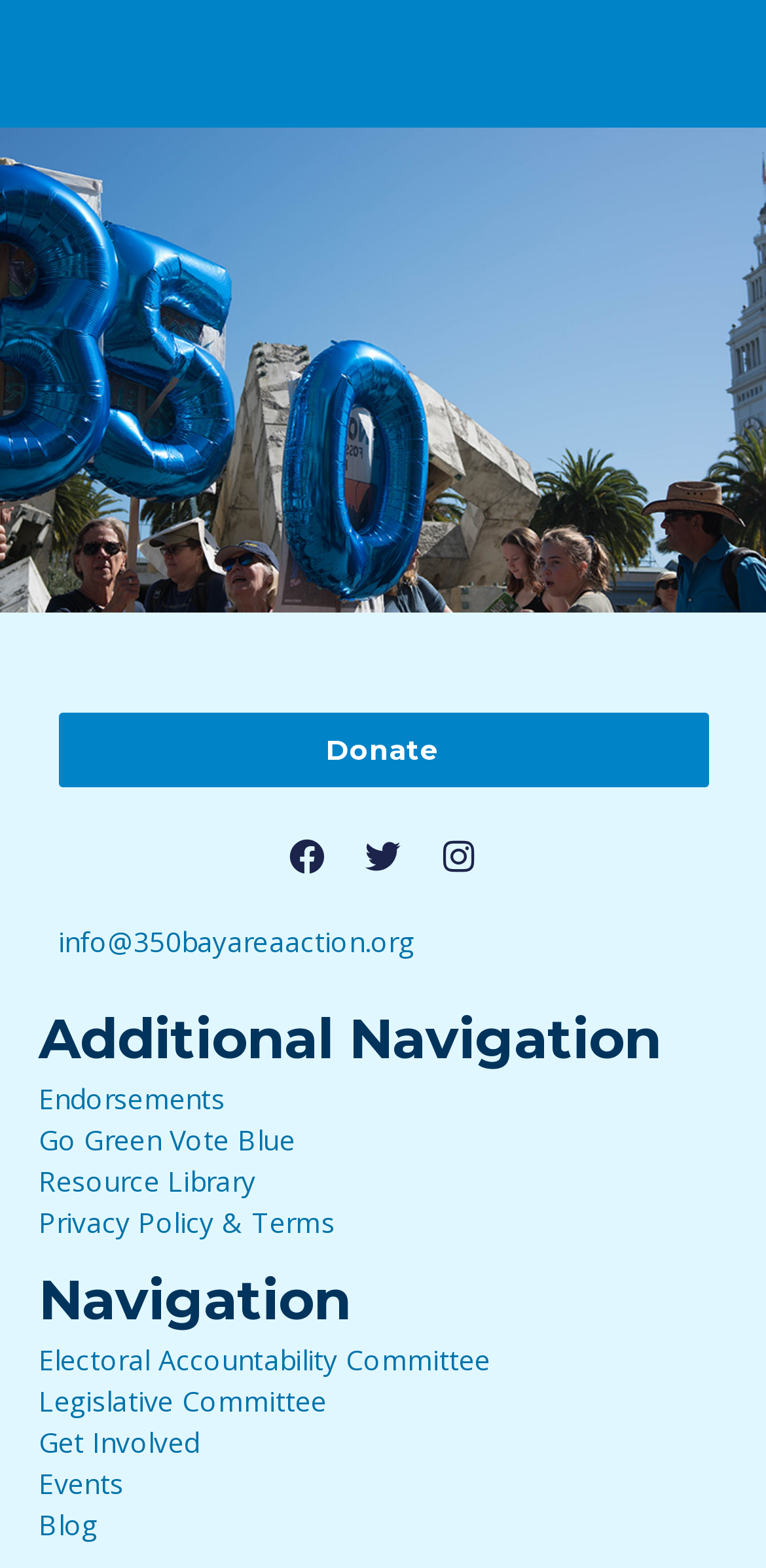Provide a brief response to the question using a single word or phrase: 
What is the last link in the 'Additional Navigation' section?

Privacy Policy & Terms